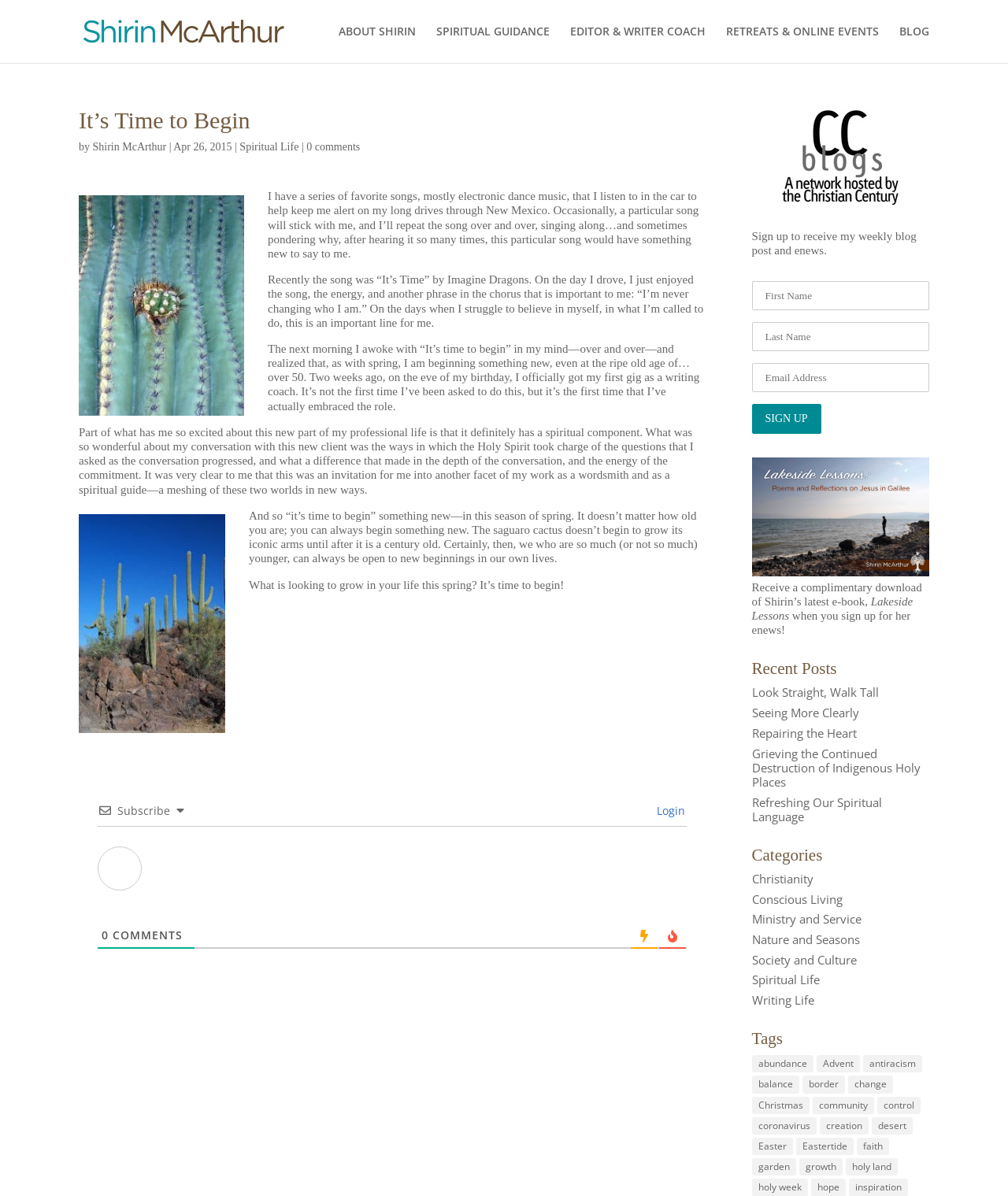Indicate the bounding box coordinates of the clickable region to achieve the following instruction: "Enter your first name."

[0.746, 0.235, 0.922, 0.26]